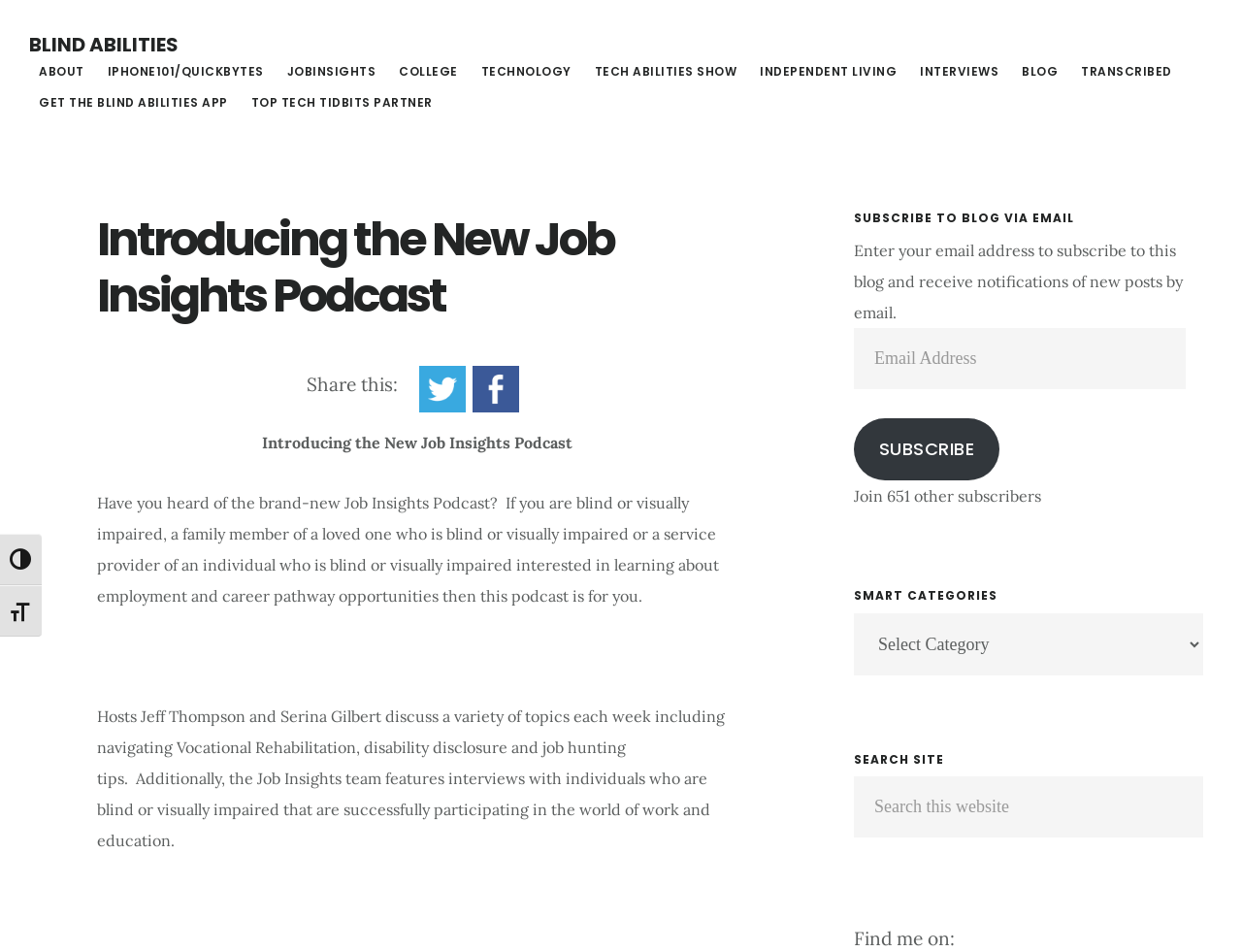Use a single word or phrase to answer this question: 
How many subscribers are there to the blog?

651